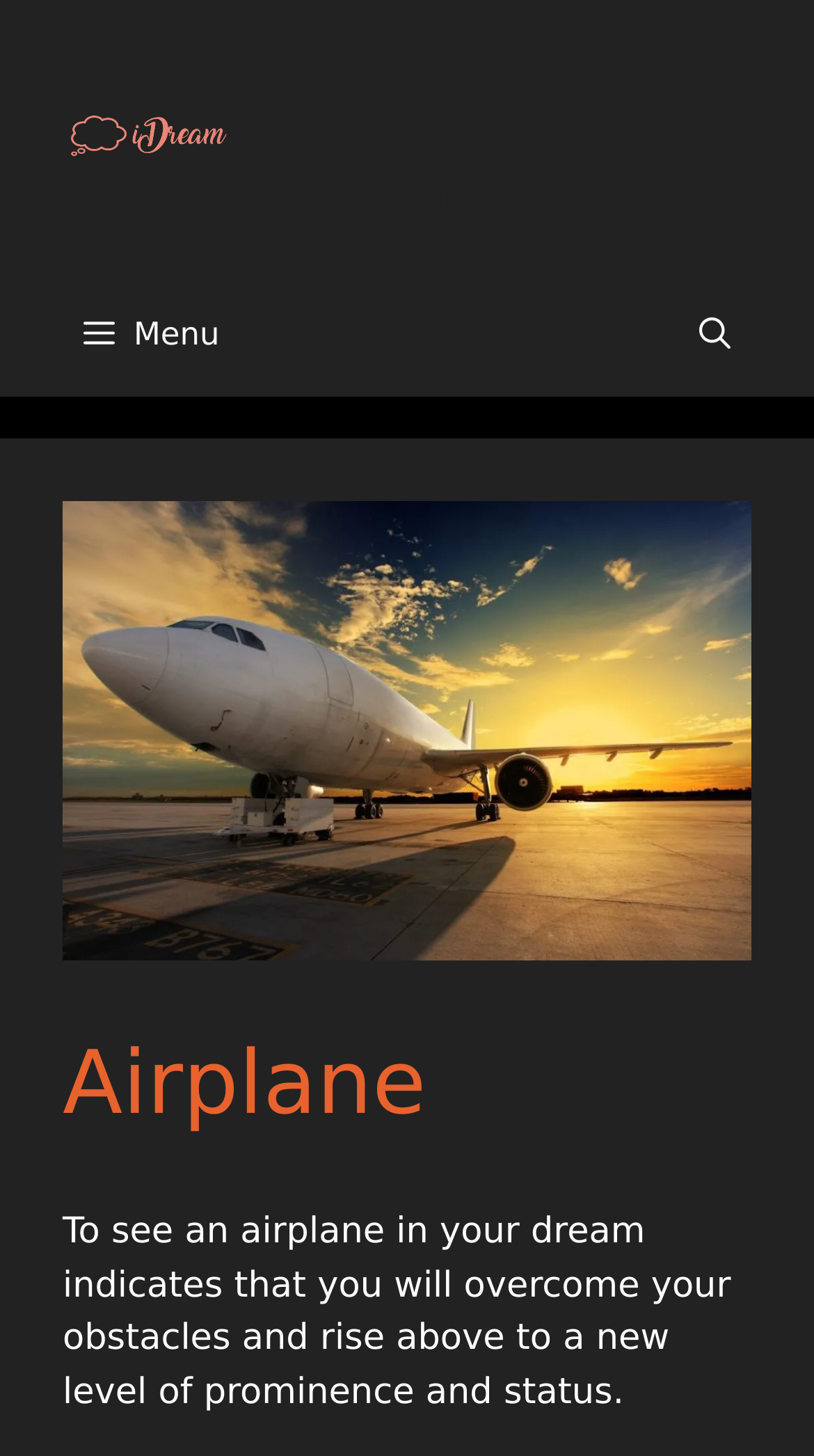Please reply to the following question using a single word or phrase: 
What is the main topic of the webpage?

Airplane Dream Meaning